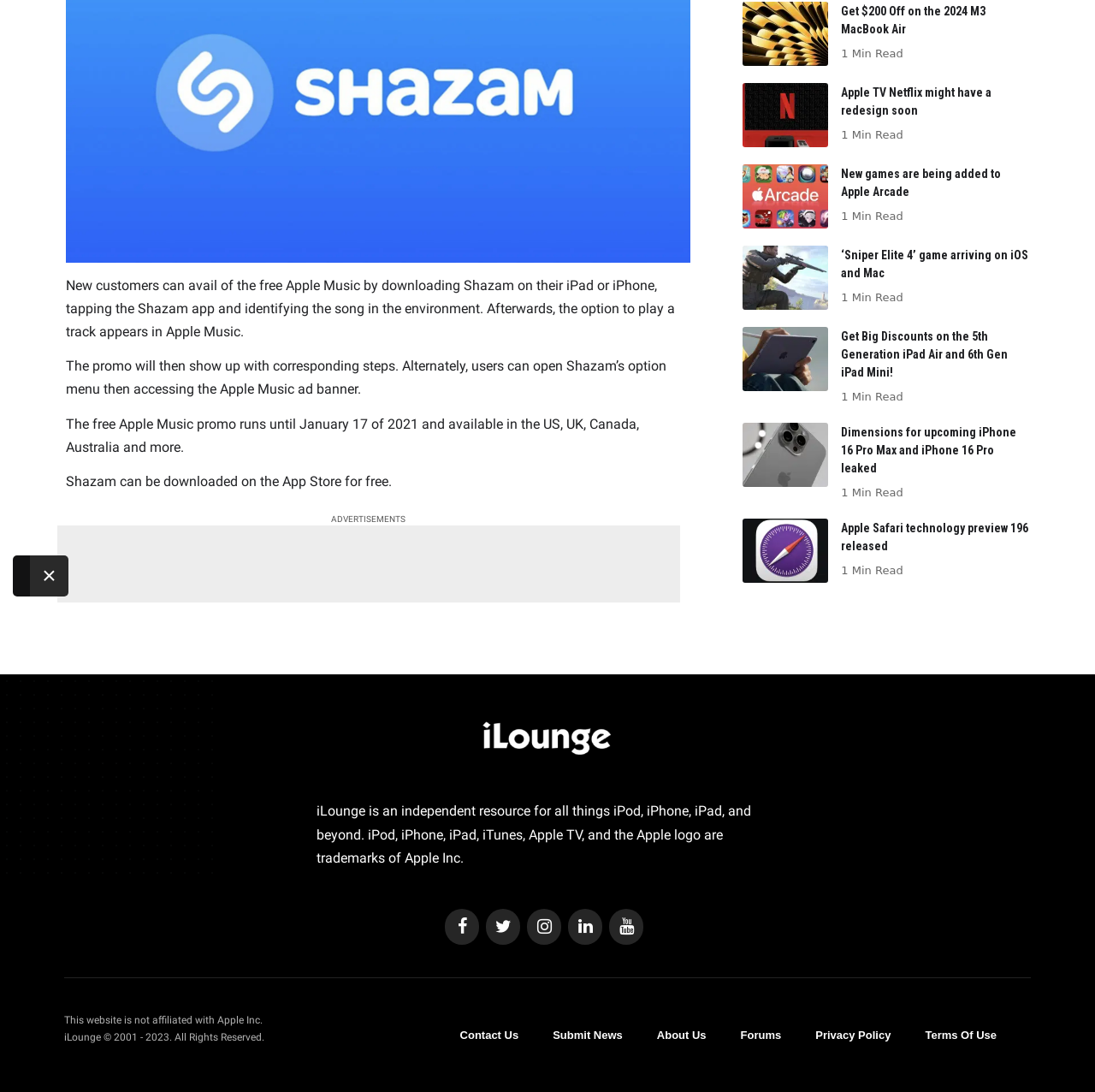Please provide the bounding box coordinates in the format (top-left x, top-left y, bottom-right x, bottom-right y). Remember, all values are floating point numbers between 0 and 1. What is the bounding box coordinate of the region described as: Terms Of Use

[0.845, 0.939, 0.91, 0.957]